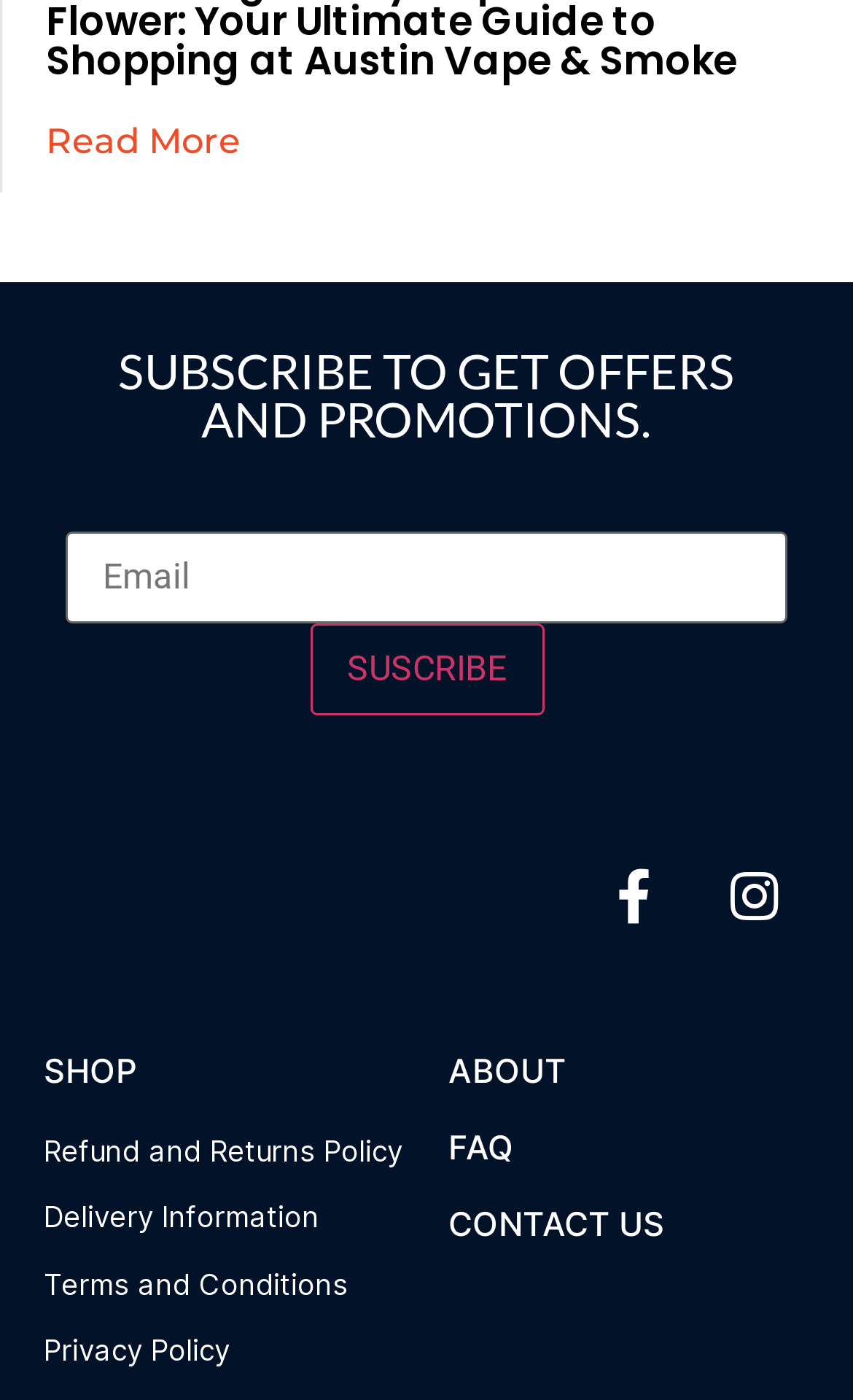What is the main category of the 'SHOP' section?
Give a comprehensive and detailed explanation for the question.

The 'SHOP' section is likely related to products, as it is a common category for e-commerce websites, and there is no other context provided to suggest otherwise.